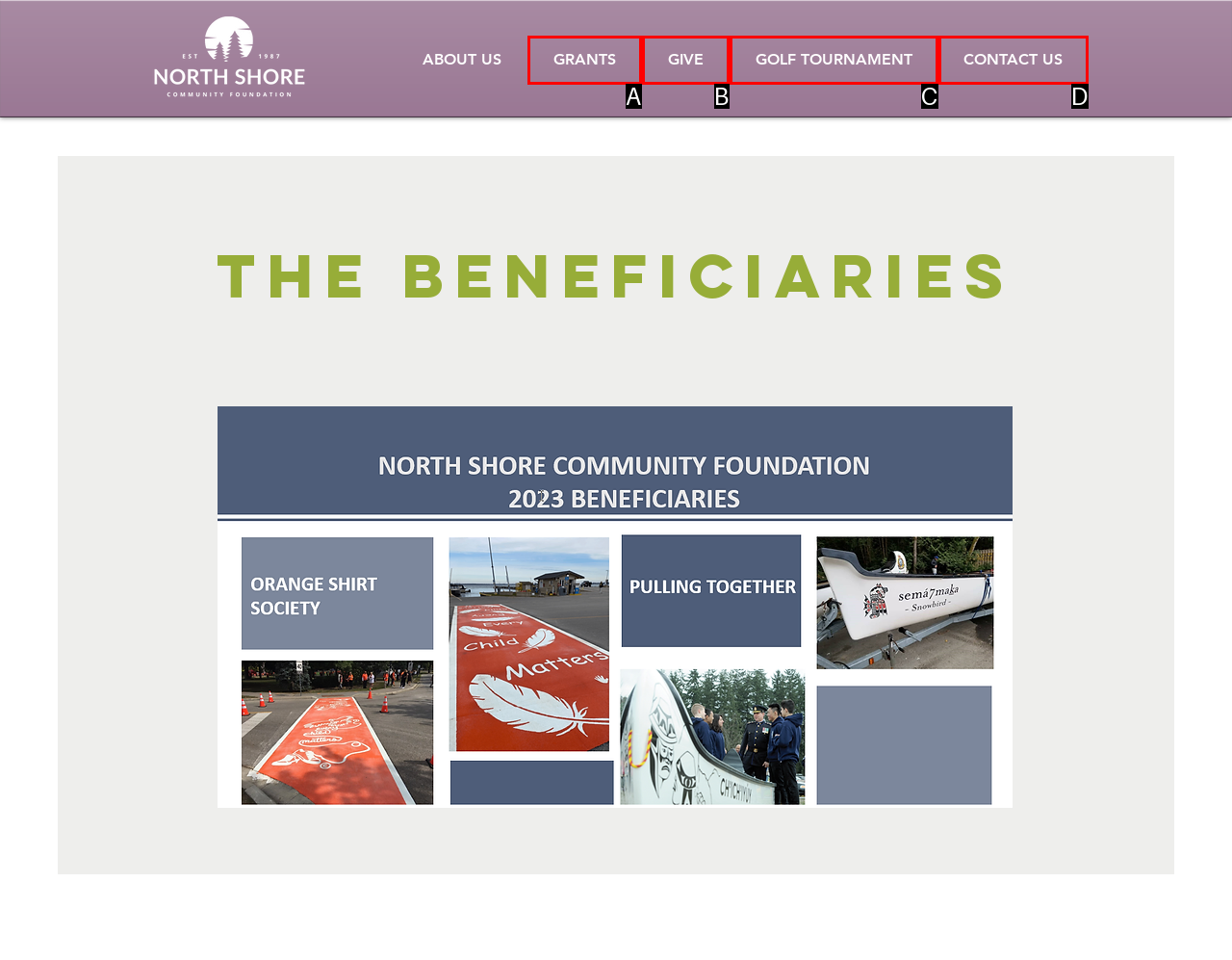Identify the option that corresponds to the given description: GIVE. Reply with the letter of the chosen option directly.

B